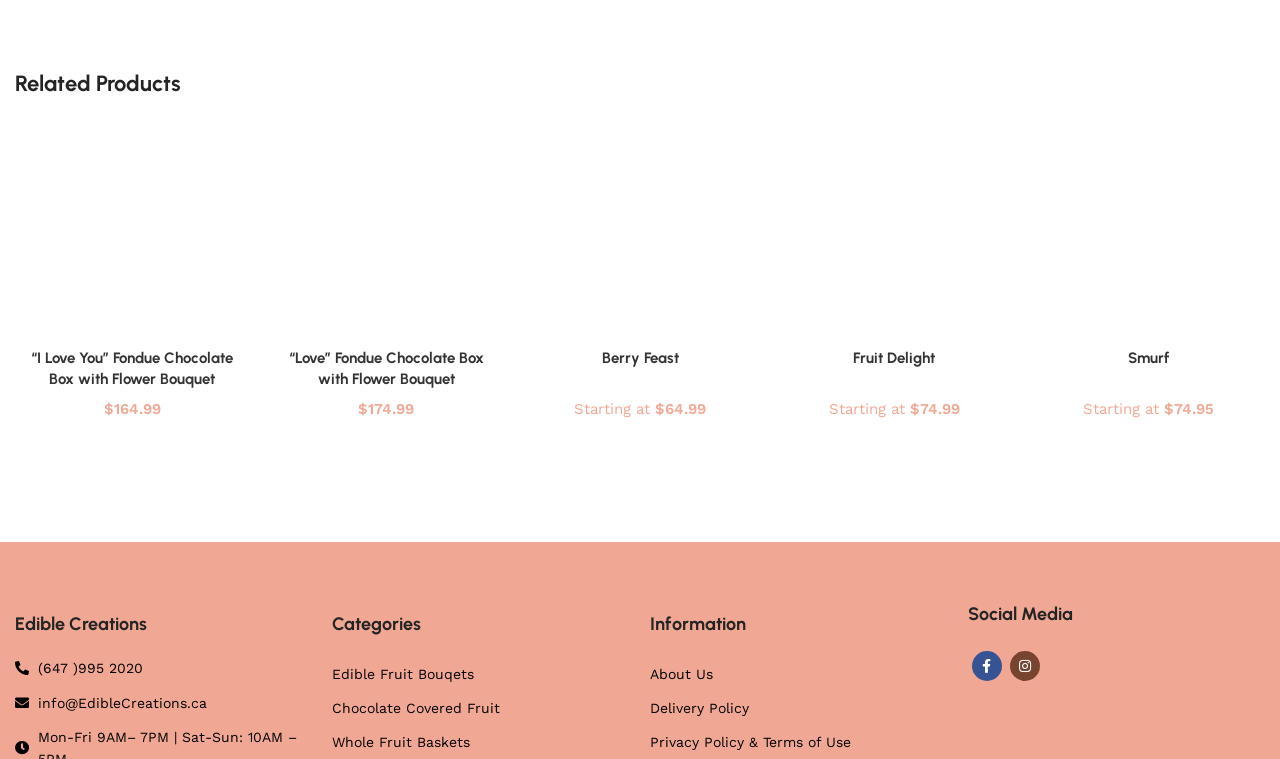Provide a single word or phrase to answer the given question: 
What is the name of the category that 'Edible Fruit Bouqets' belongs to?

Categories